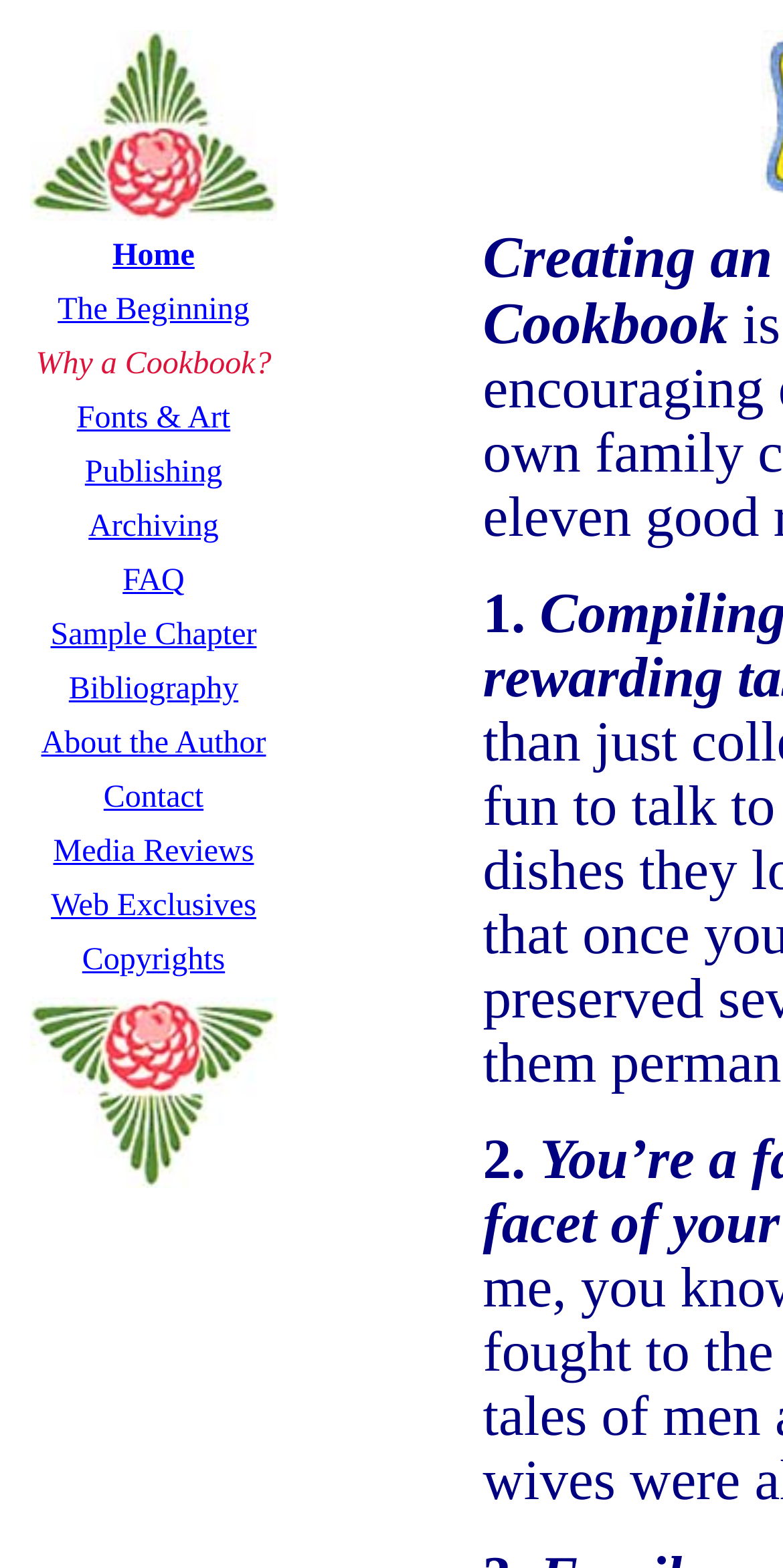What is the second navigation link?
Please answer the question as detailed as possible based on the image.

I looked at the table rows and found that the second link is 'The Beginning', which is located in the second table row.